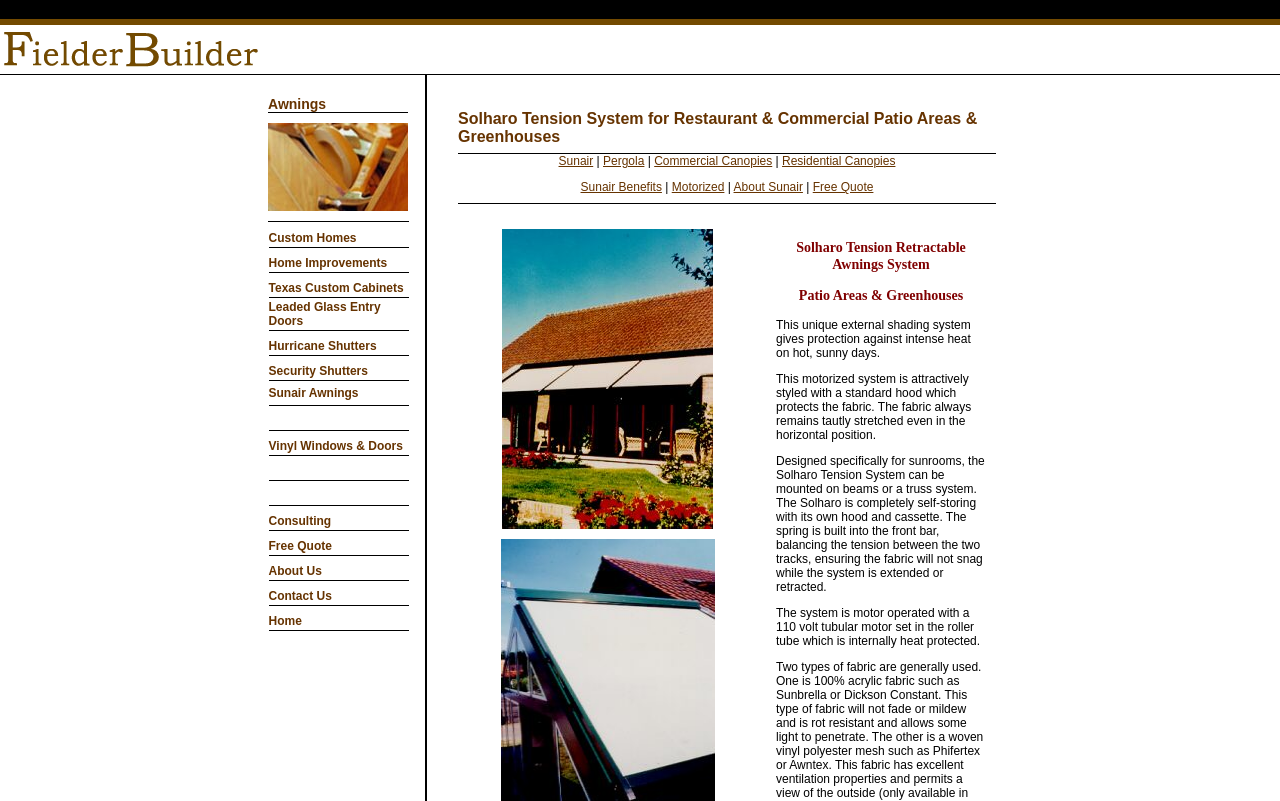Give a one-word or short phrase answer to the question: 
What types of awnings are available?

Retractable awnings